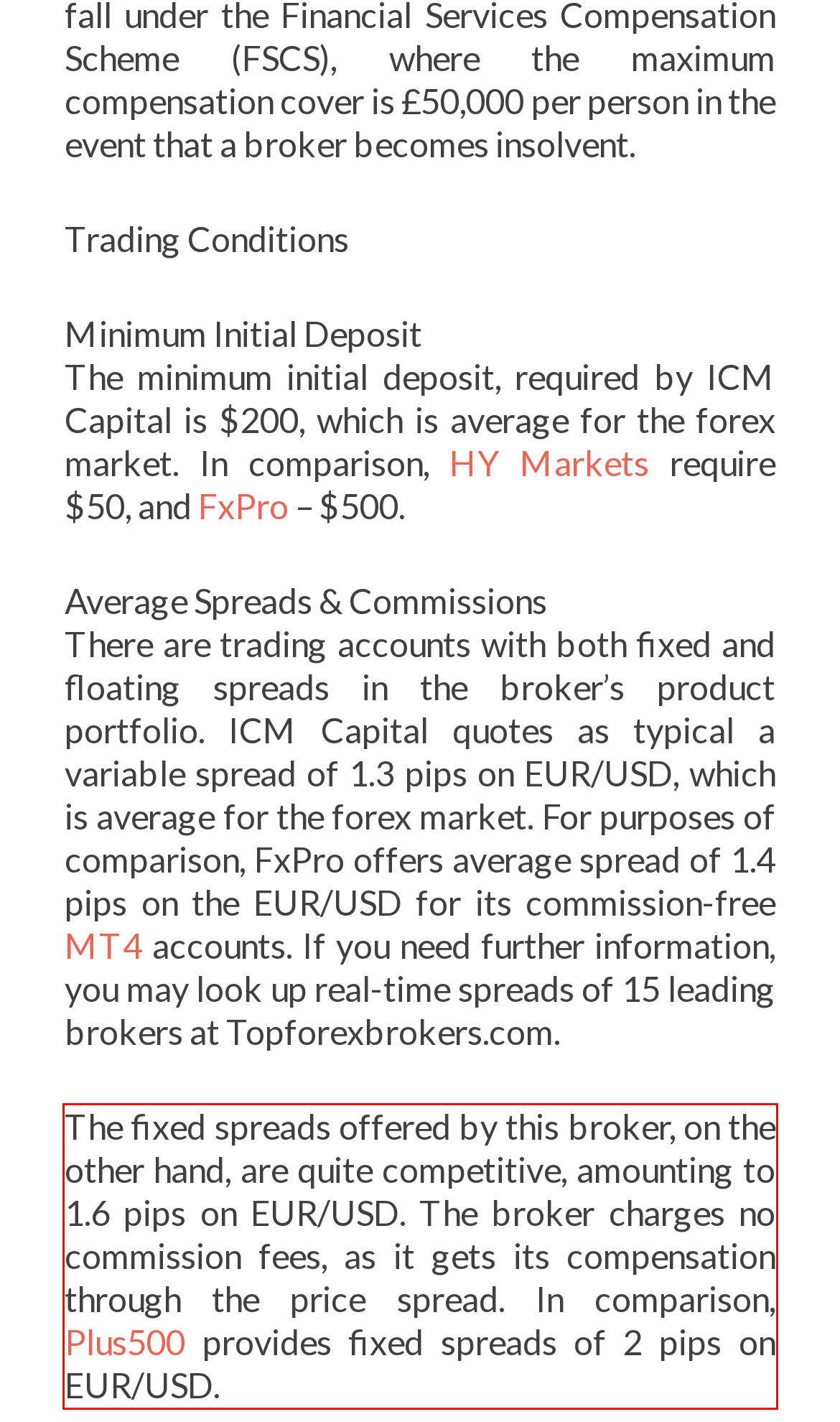Please examine the screenshot of the webpage and read the text present within the red rectangle bounding box.

The fixed spreads offered by this broker, on the other hand, are quite competitive, amounting to 1.6 pips on EUR/USD. The broker charges no commission fees, as it gets its compensation through the price spread. In comparison, Plus500 provides fixed spreads of 2 pips on EUR/USD.